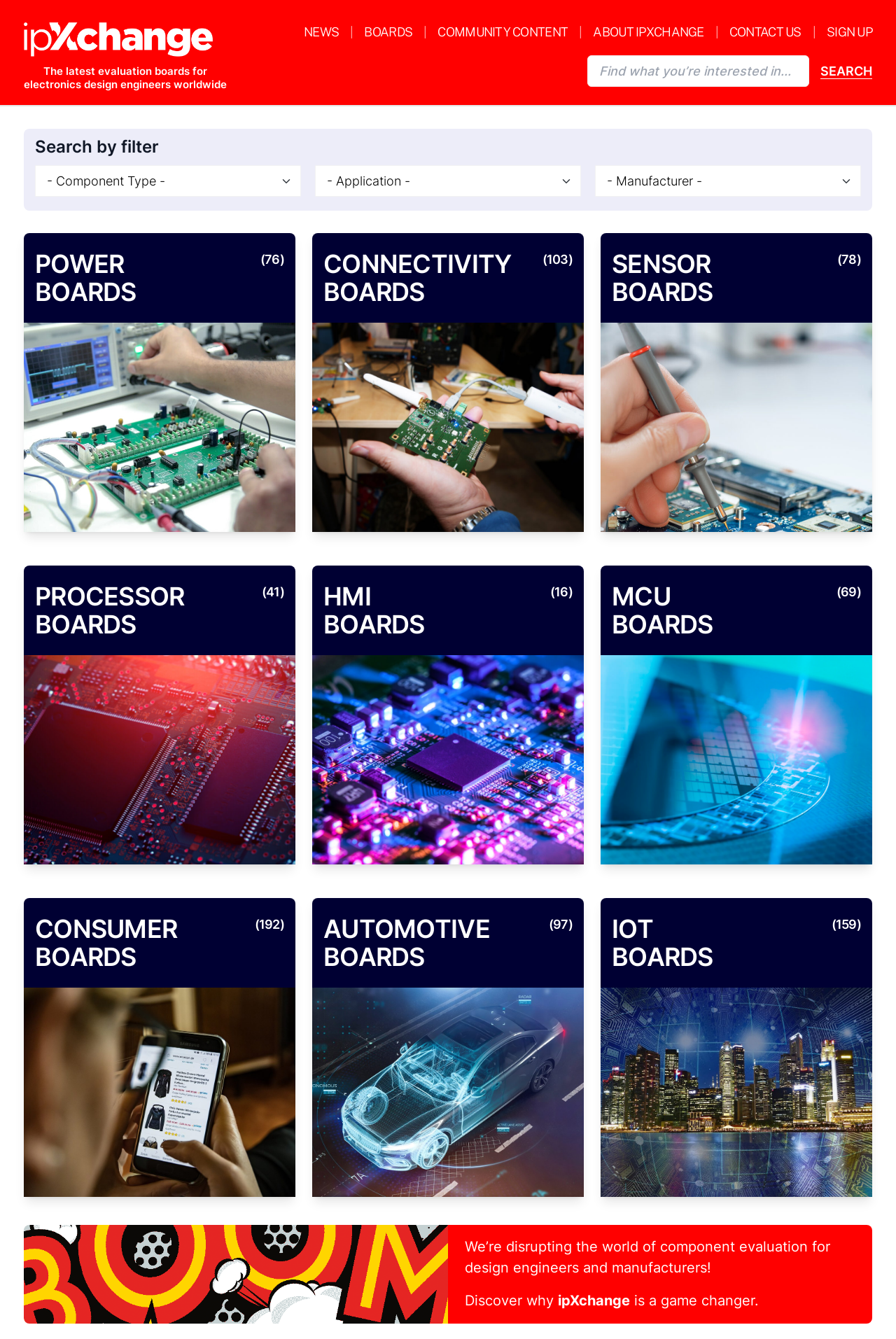Determine the bounding box coordinates of the region I should click to achieve the following instruction: "Select an option from the first dropdown". Ensure the bounding box coordinates are four float numbers between 0 and 1, i.e., [left, top, right, bottom].

[0.039, 0.124, 0.336, 0.147]